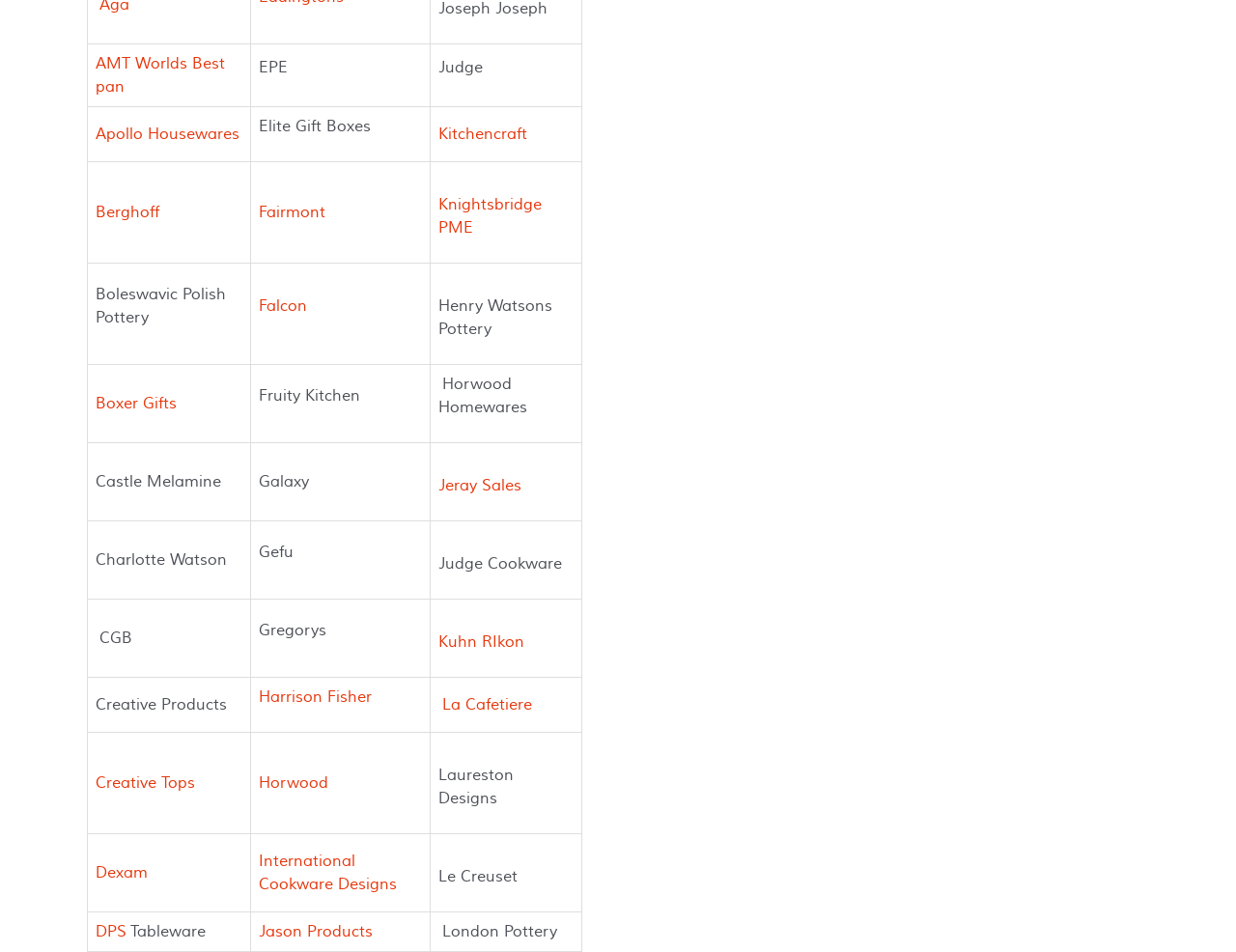Could you highlight the region that needs to be clicked to execute the instruction: "Click on AMT Worlds Best pan"?

[0.077, 0.057, 0.182, 0.101]